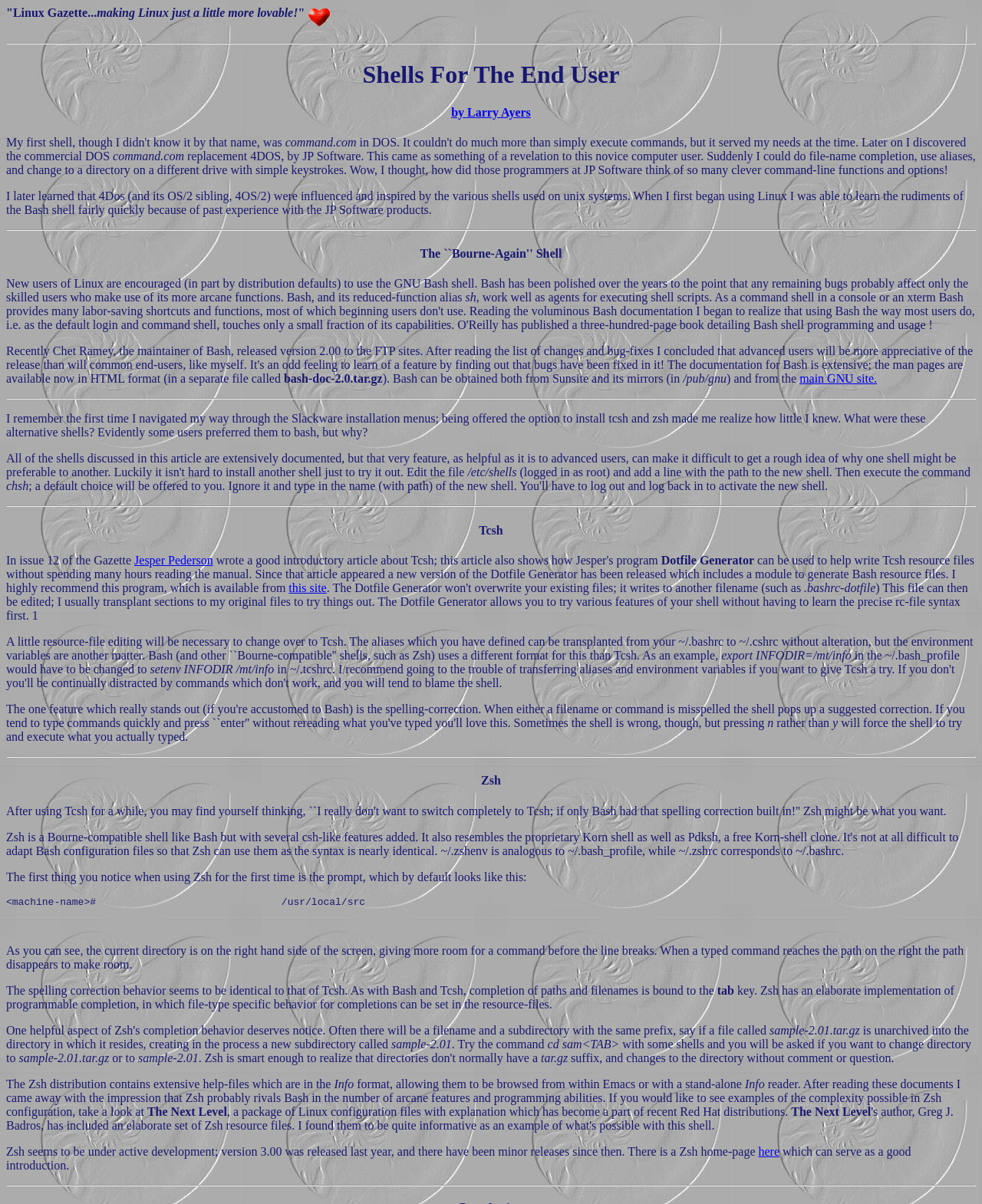Bounding box coordinates are specified in the format (top-left x, top-left y, bottom-right x, bottom-right y). All values are floating point numbers bounded between 0 and 1. Please provide the bounding box coordinate of the region this sentence describes: main GNU site.

[0.814, 0.309, 0.893, 0.32]